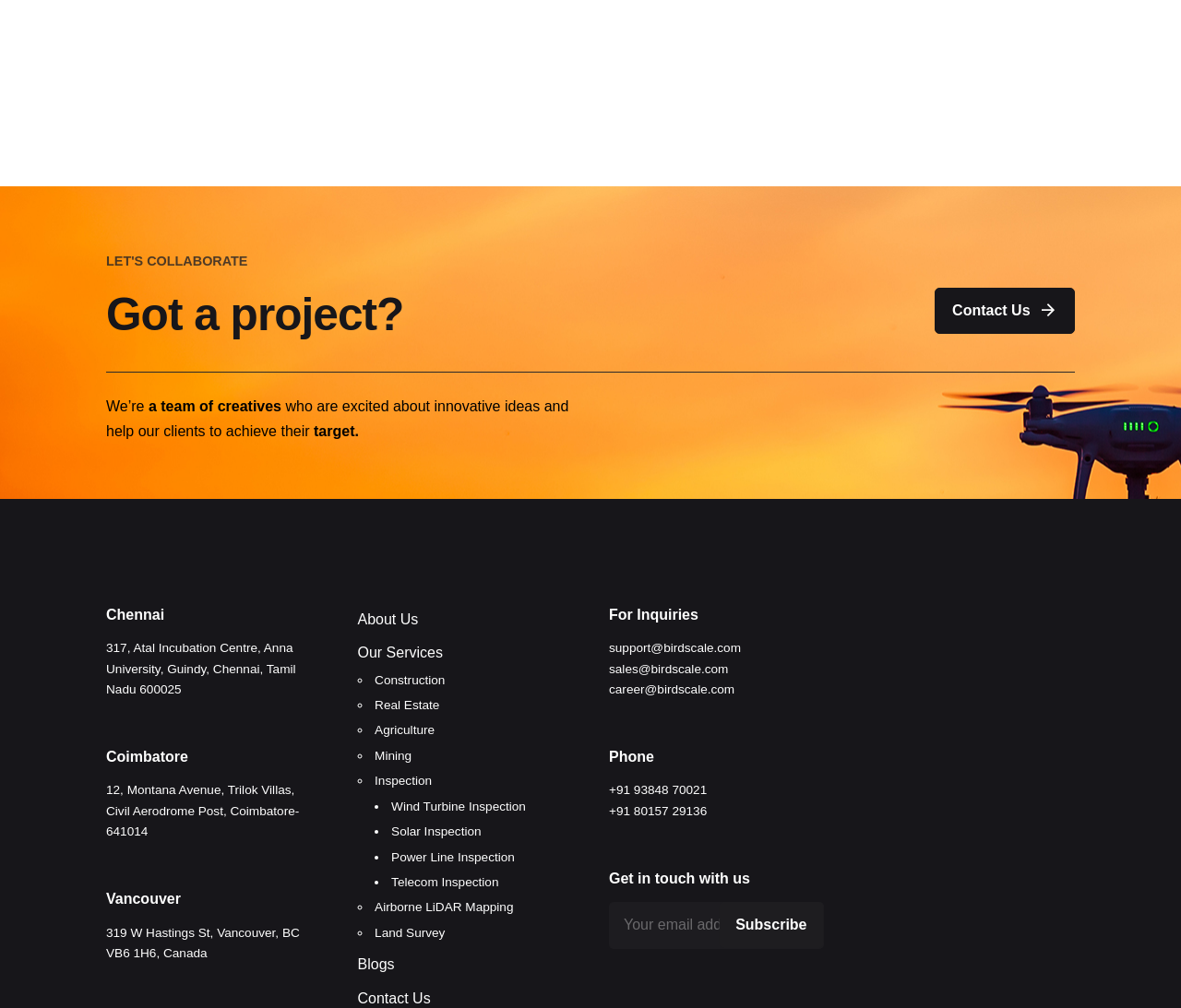Provide the bounding box coordinates for the area that should be clicked to complete the instruction: "Click Construction".

[0.317, 0.667, 0.377, 0.681]